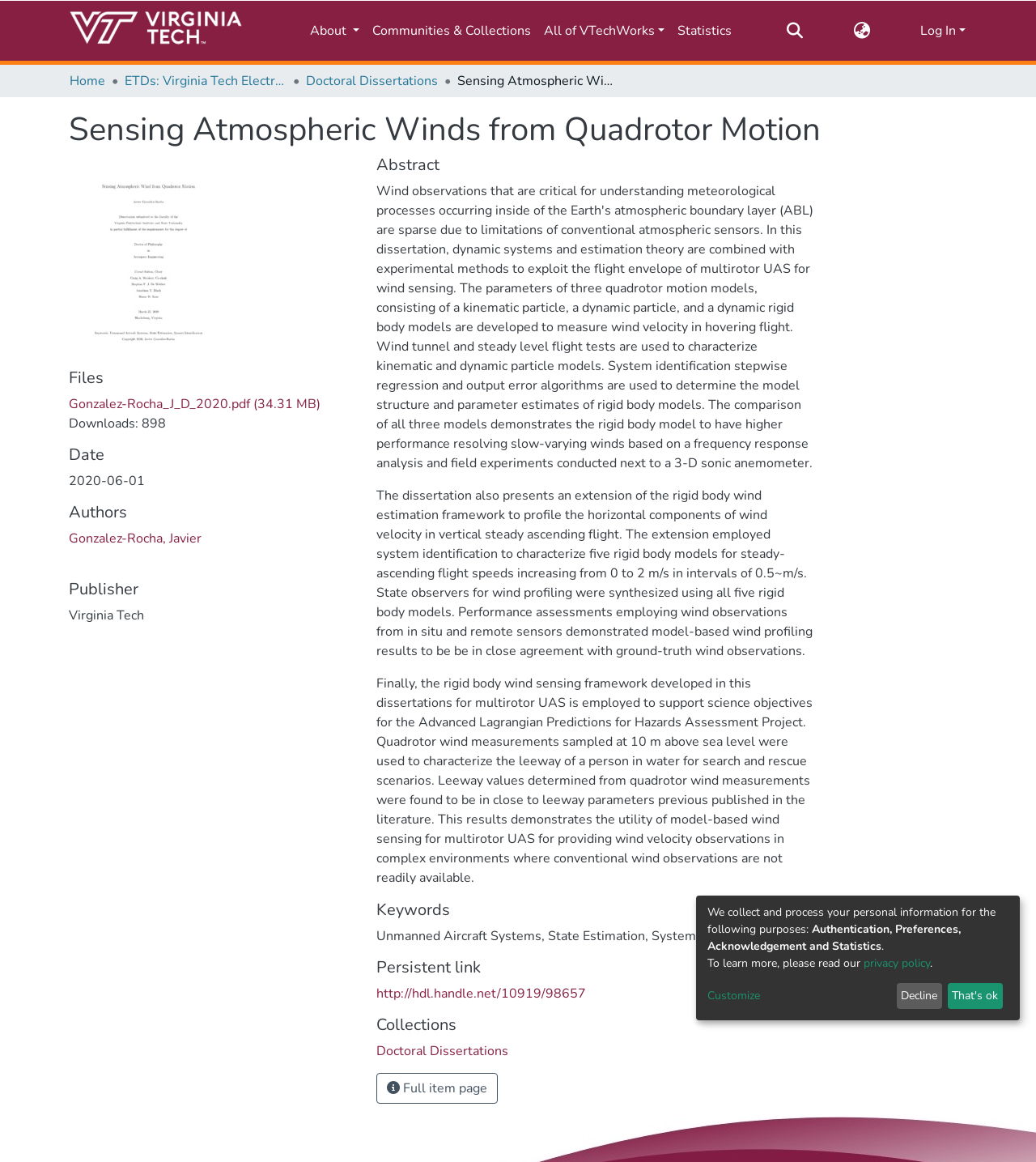Determine the bounding box coordinates of the clickable element to achieve the following action: 'Log in'. Provide the coordinates as four float values between 0 and 1, formatted as [left, top, right, bottom].

[0.887, 0.019, 0.934, 0.034]